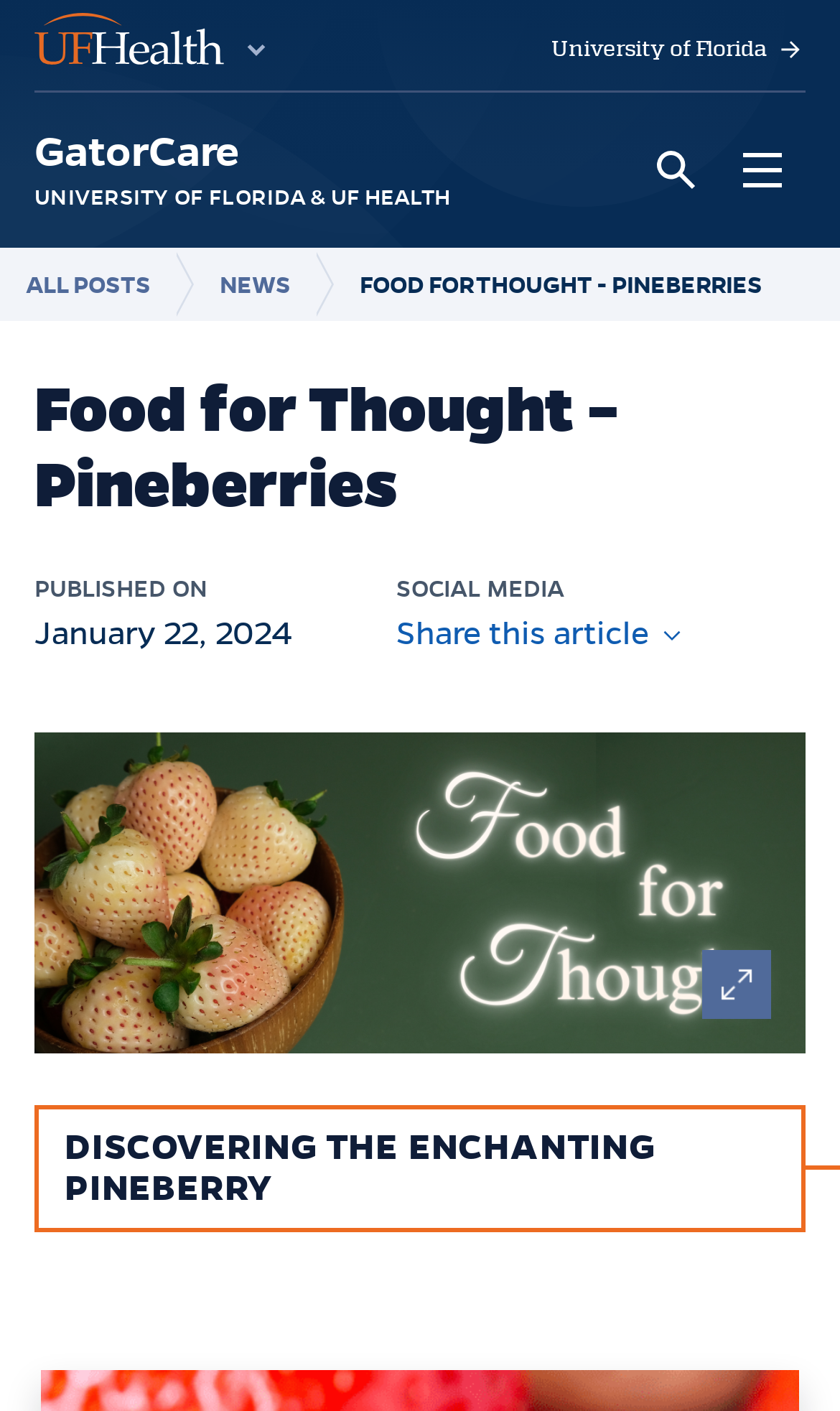Offer a detailed explanation of the webpage layout and contents.

This webpage is about pineberries, a rare and charming type of berry. At the top left, there are two "Skip to" links, followed by three links to "UF Health", "University of Florida", and "GatorCare UNIVERSITY OF FLORIDA & UF HEALTH". On the top right, there are two buttons, "Open Search" and "Open Main Menu". 

Below these elements, there is a navigation menu, also known as a breadcrumb, which contains three links: "ALL POSTS", "NEWS", and the current page "FOOD FOR THOUGHT - PINEBERRIES". 

The main content of the webpage starts with a header section that includes the title "Food for Thought – Pineberries" and the publication date "January 22, 2024". Below the title, there is a "SOCIAL MEDIA" section with a "Share this article" button, accompanied by a small image. 

The main article begins with a large image, likely related to pineberries, and is followed by a heading that reads "DISCOVERING THE ENCHANTING PINEBERRY".